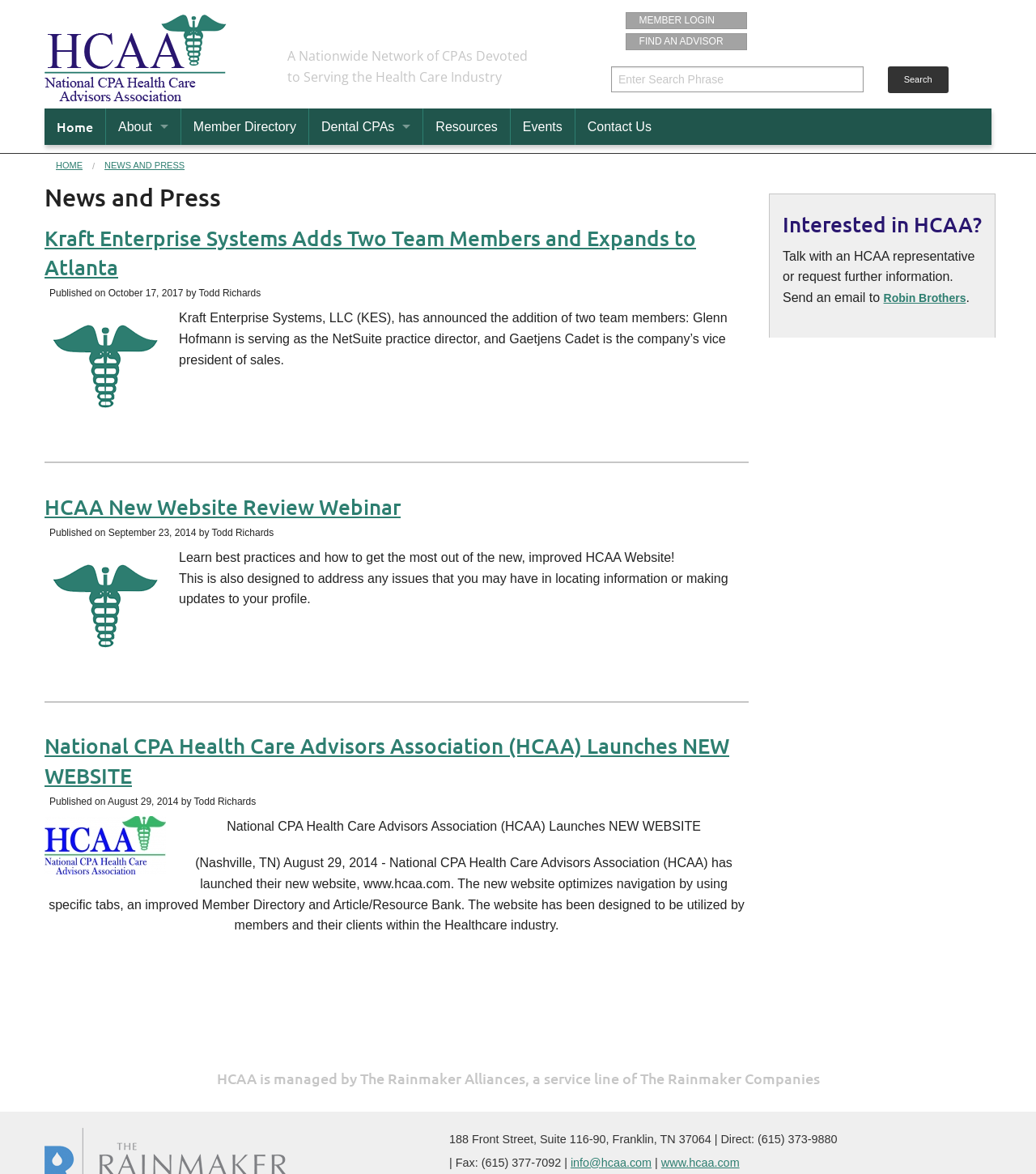Locate the bounding box coordinates of the UI element described by: "parent_node: Search: value="Go!"". Provide the coordinates as four float numbers between 0 and 1, formatted as [left, top, right, bottom].

None